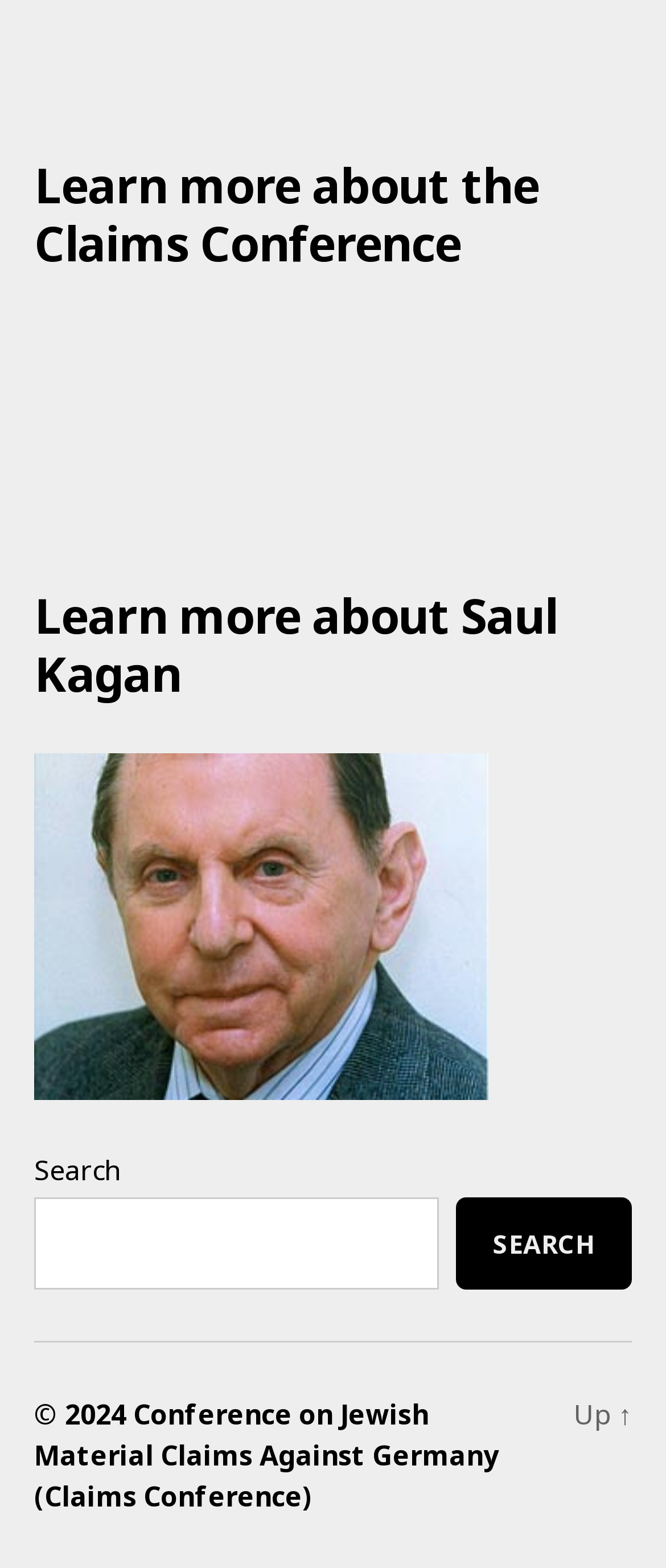Refer to the screenshot and give an in-depth answer to this question: What is the name of the organization mentioned at the bottom of the webpage?

The copyright information at the bottom of the webpage mentions 'Conference on Jewish Material Claims Against Germany (Claims Conference)', which suggests that the website is affiliated with or owned by this organization.